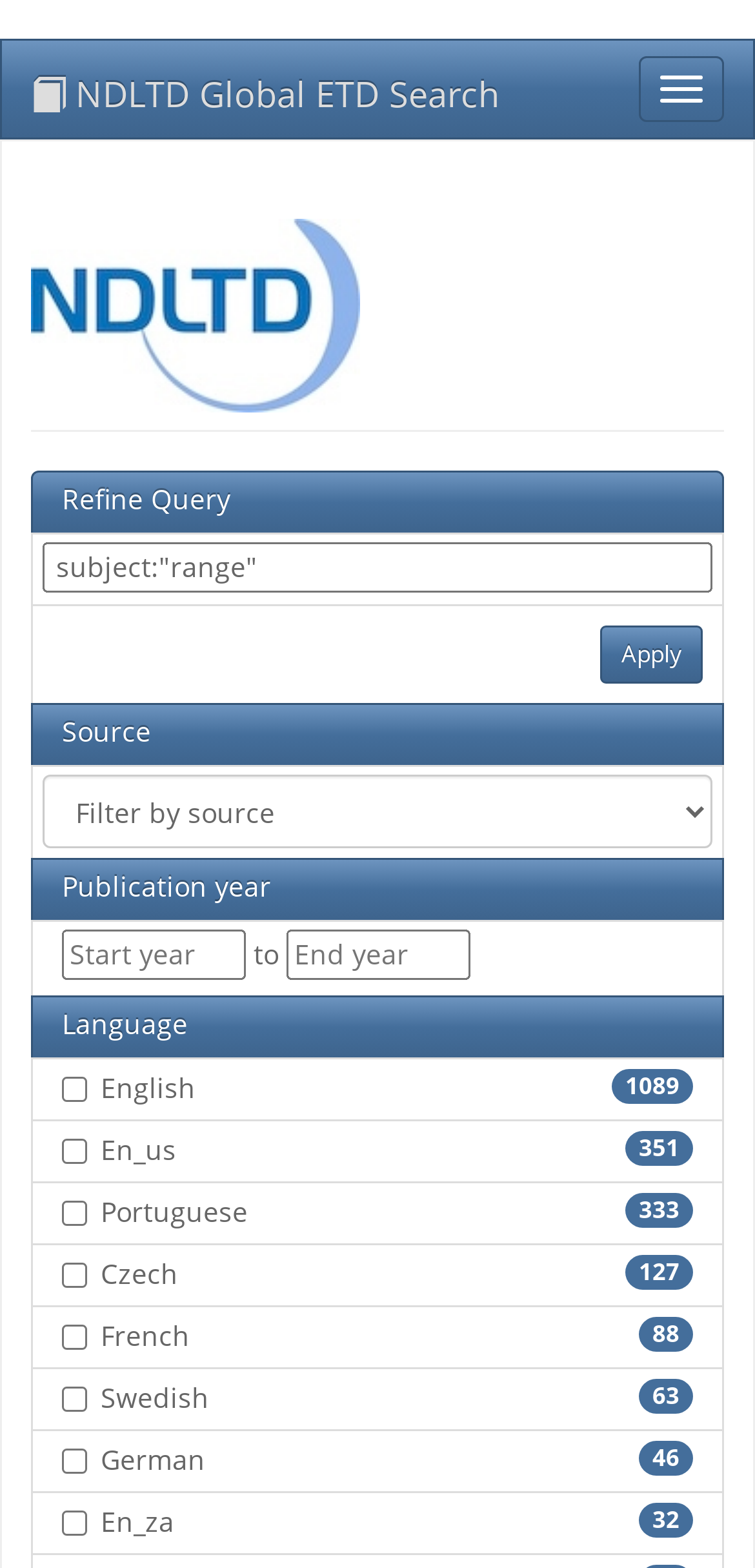What is the default search query?
Could you answer the question with a detailed and thorough explanation?

The default search query is 'Type something to start searching...' which is the placeholder text in the search textbox.